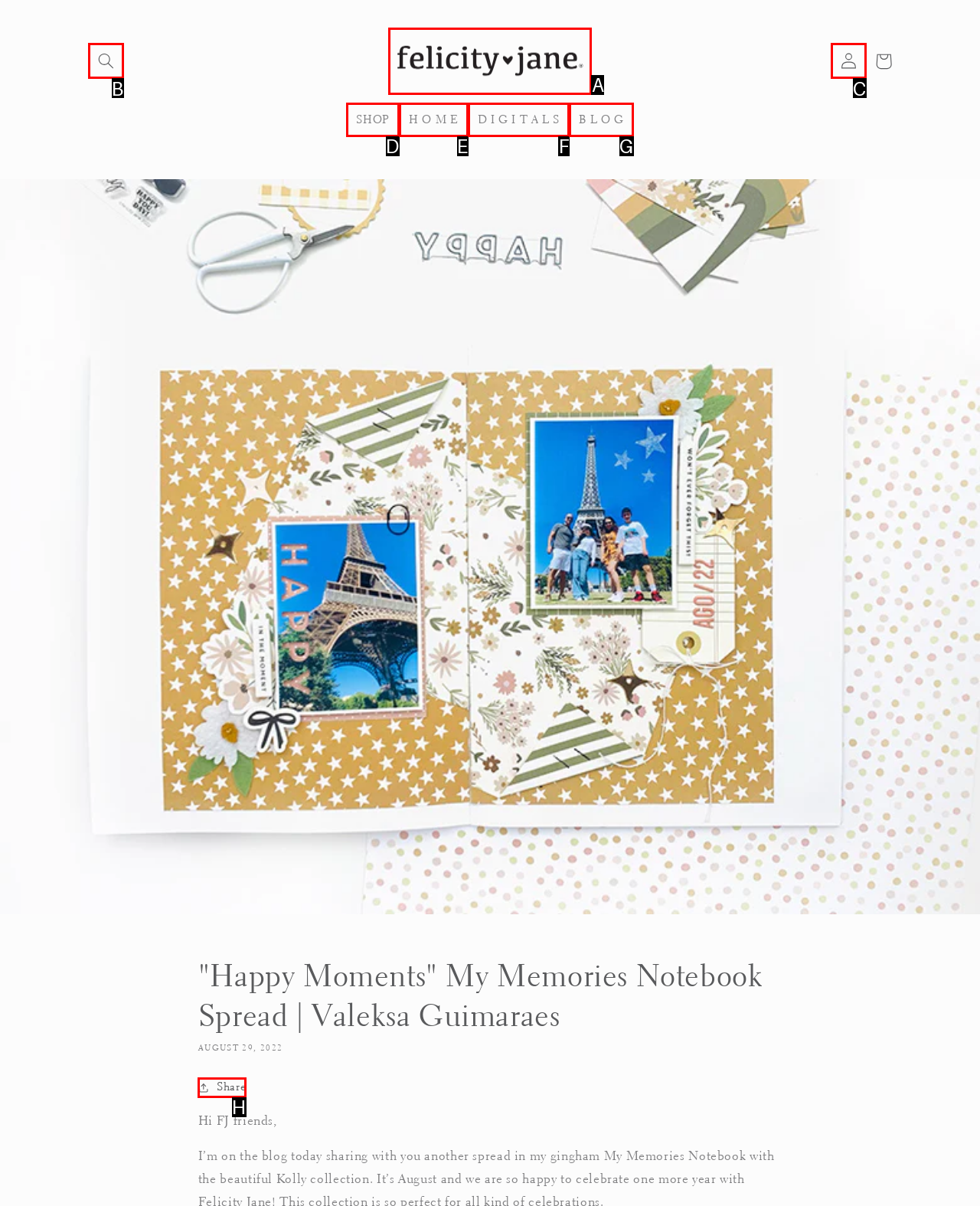From the description: parent_node: SHOP, identify the option that best matches and reply with the letter of that option directly.

A